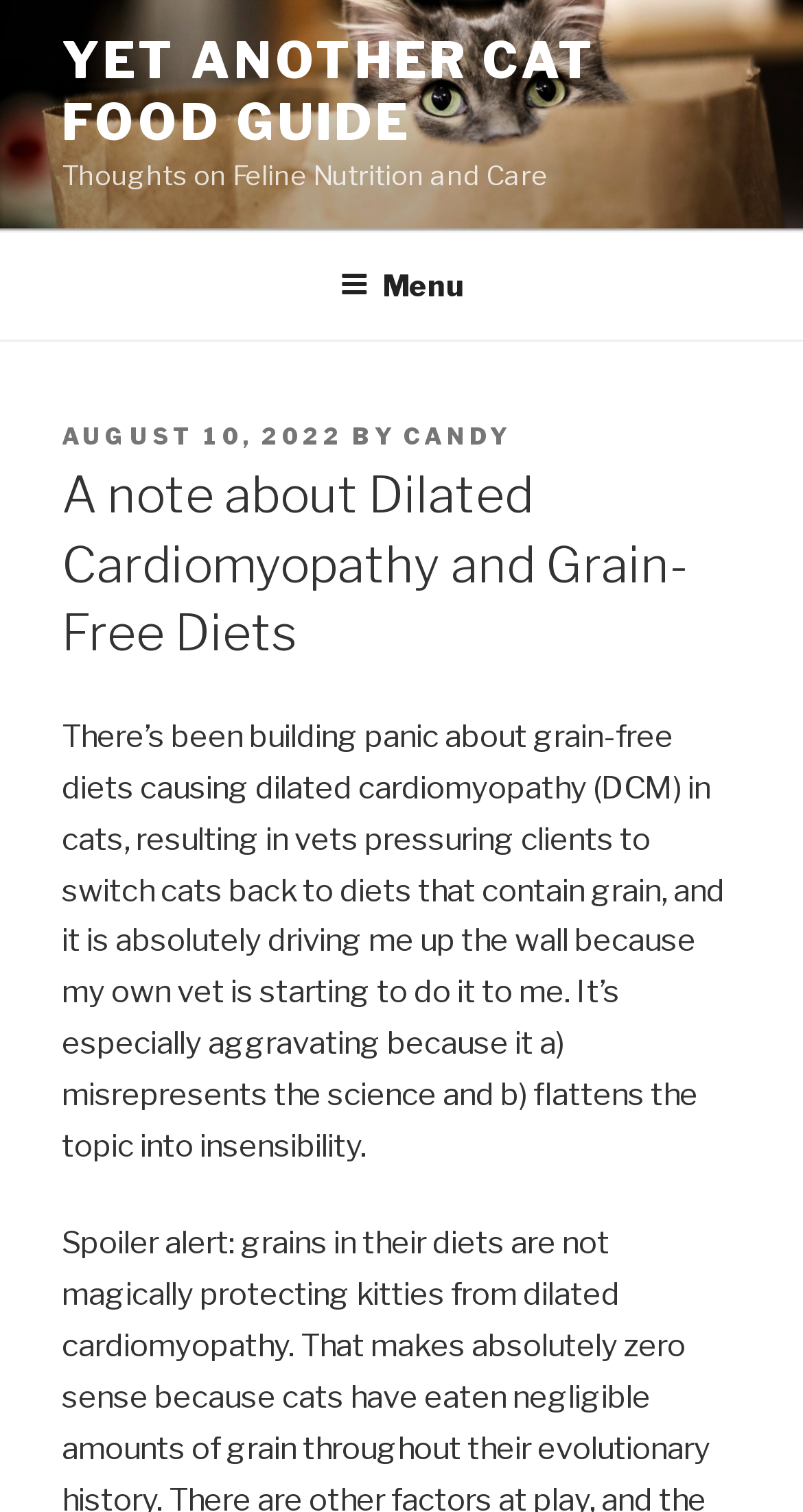Given the element description "August 10, 2022August 10, 2022" in the screenshot, predict the bounding box coordinates of that UI element.

[0.077, 0.279, 0.428, 0.298]